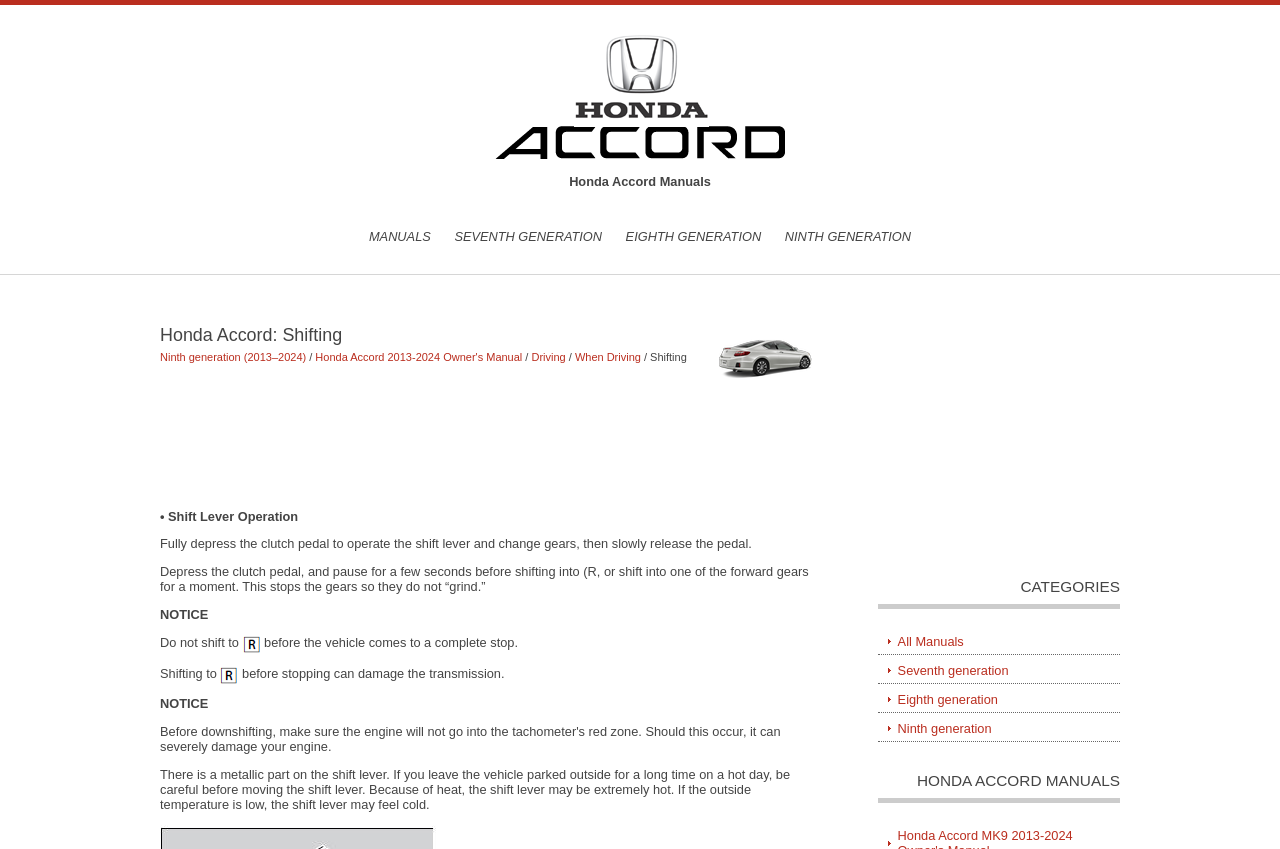What is the caution about the shift lever on a hot day?
Give a one-word or short-phrase answer derived from the screenshot.

It may be extremely hot